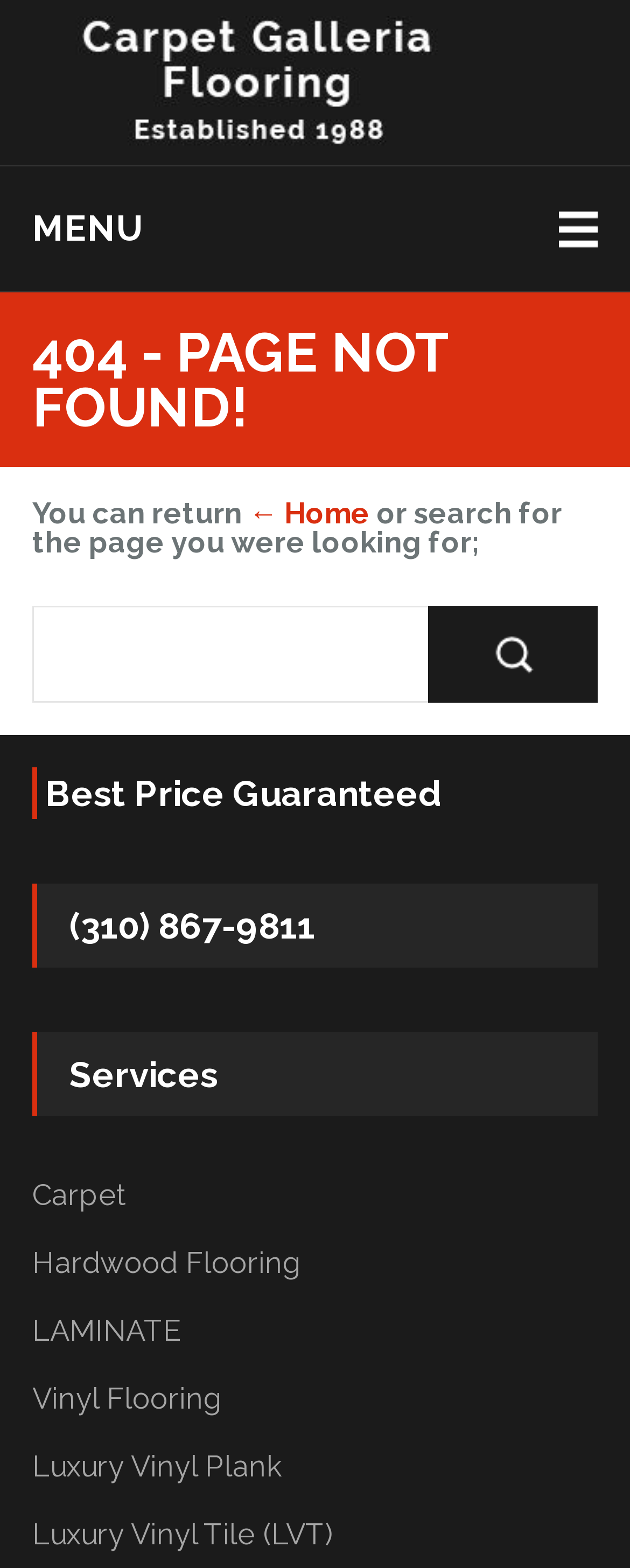How many types of flooring are listed?
Give a detailed response to the question by analyzing the screenshot.

I counted the number of link elements with text related to flooring types, such as 'Carpet', 'Hardwood Flooring', 'LAMINATE', 'Vinyl Flooring', 'Luxury Vinyl Plank', and 'Luxury Vinyl Tile (LVT)'. These links are located at coordinates [0.051, 0.753, 0.203, 0.772] to [0.051, 0.97, 0.528, 0.988].